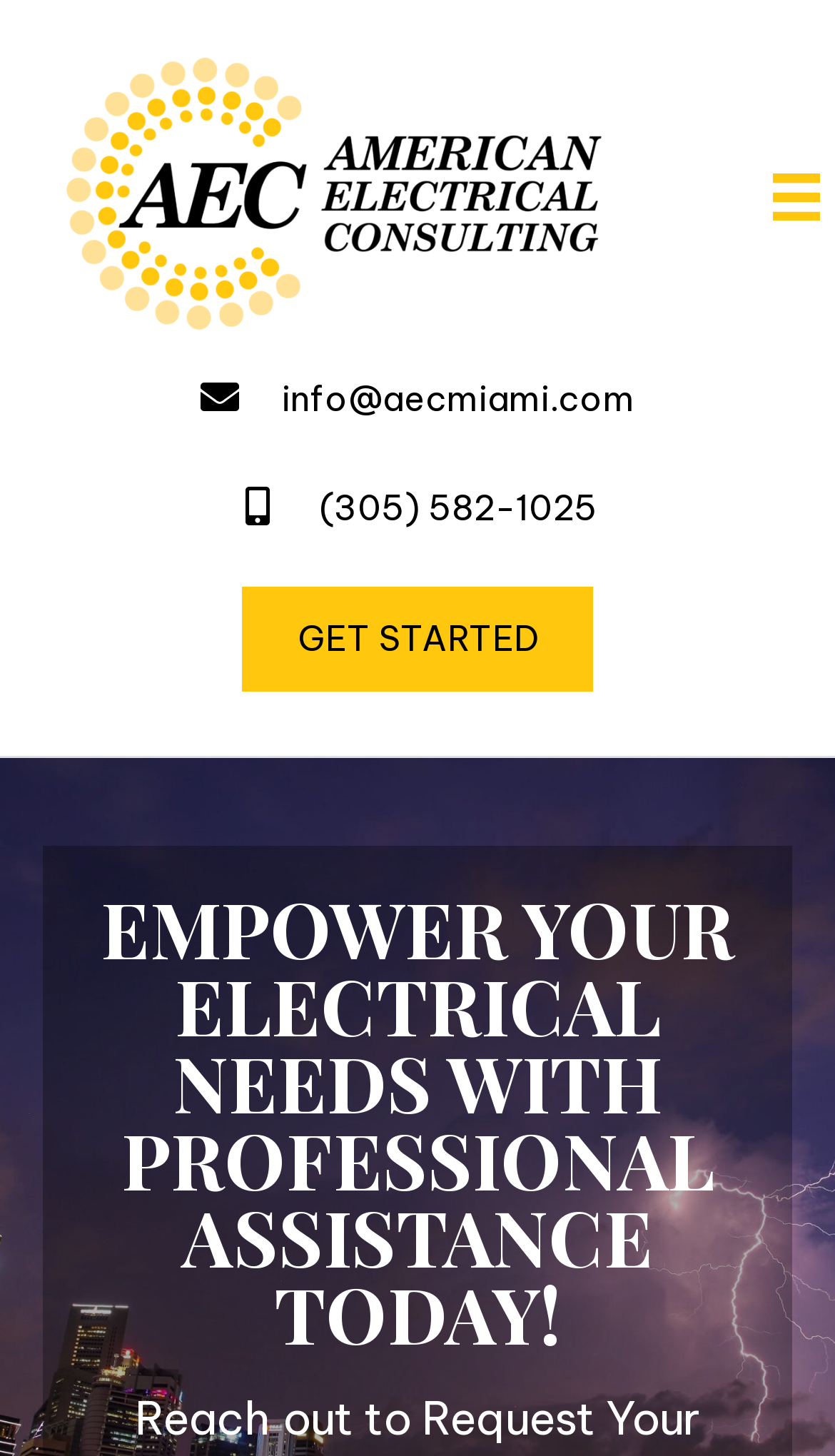Respond to the question below with a concise word or phrase:
What is the company's email address?

info@aecmiami.com